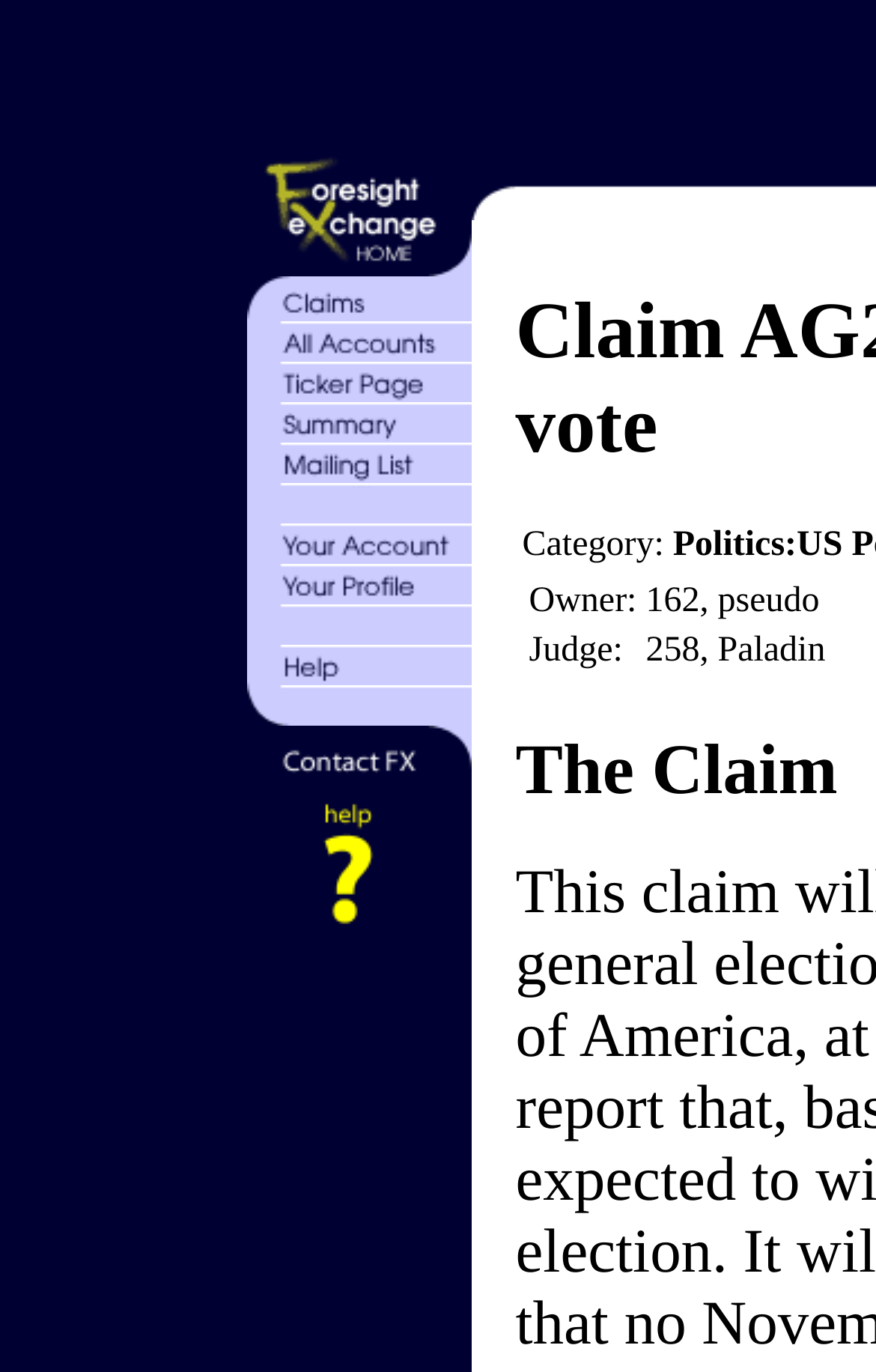Please reply with a single word or brief phrase to the question: 
What is the label of the first table cell in the second row?

Judge: